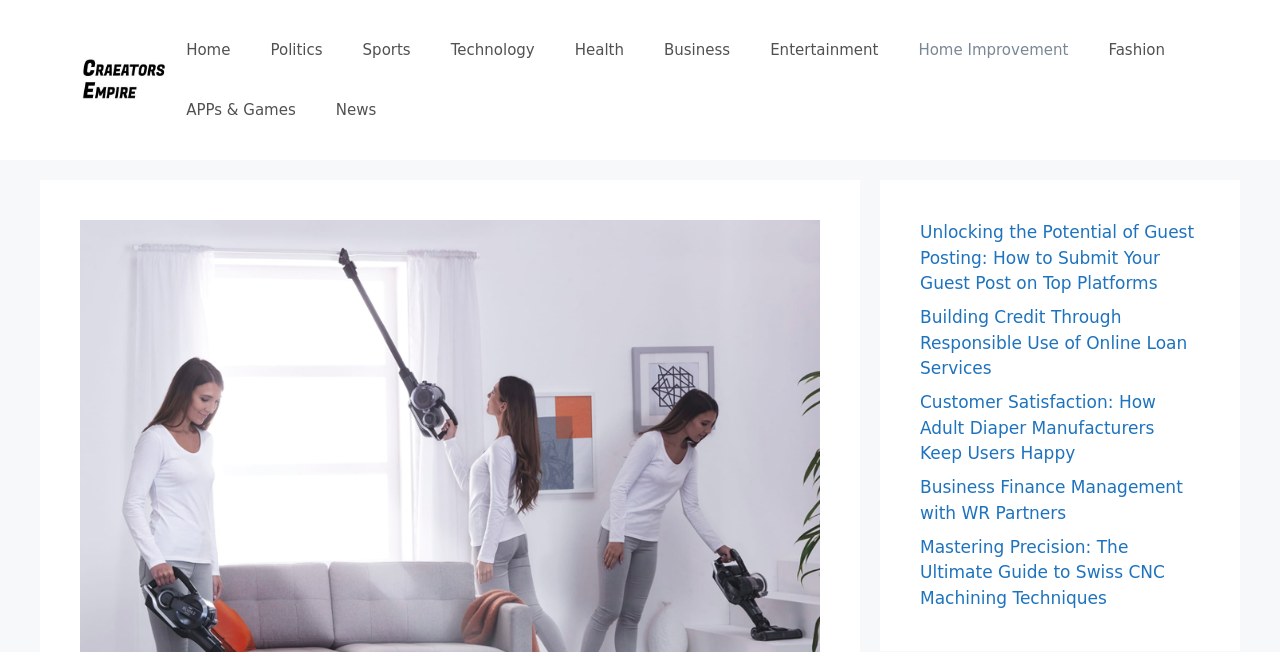Determine the bounding box coordinates of the section to be clicked to follow the instruction: "read about home improvement". The coordinates should be given as four float numbers between 0 and 1, formatted as [left, top, right, bottom].

[0.702, 0.031, 0.85, 0.123]